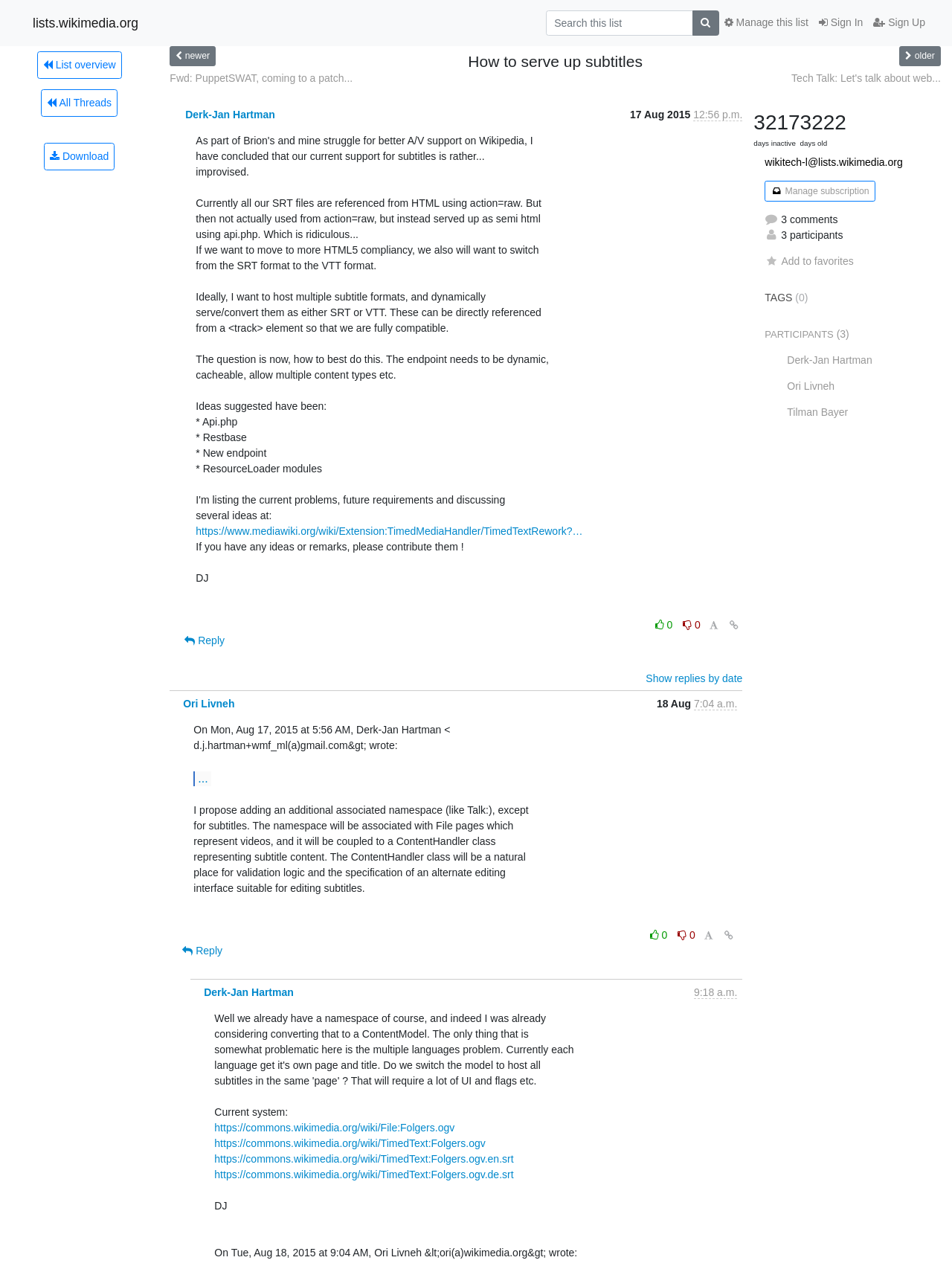Analyze the image and answer the question with as much detail as possible: 
Who is the sender of the first email?

I found the sender's name by looking at the email thread, where it says 'On Mon, Aug 17, 2015 at 5:56 AM, Derk-Jan Hartman <d.j.hartman+wmf_ml(a)gmail.com> wrote:'.